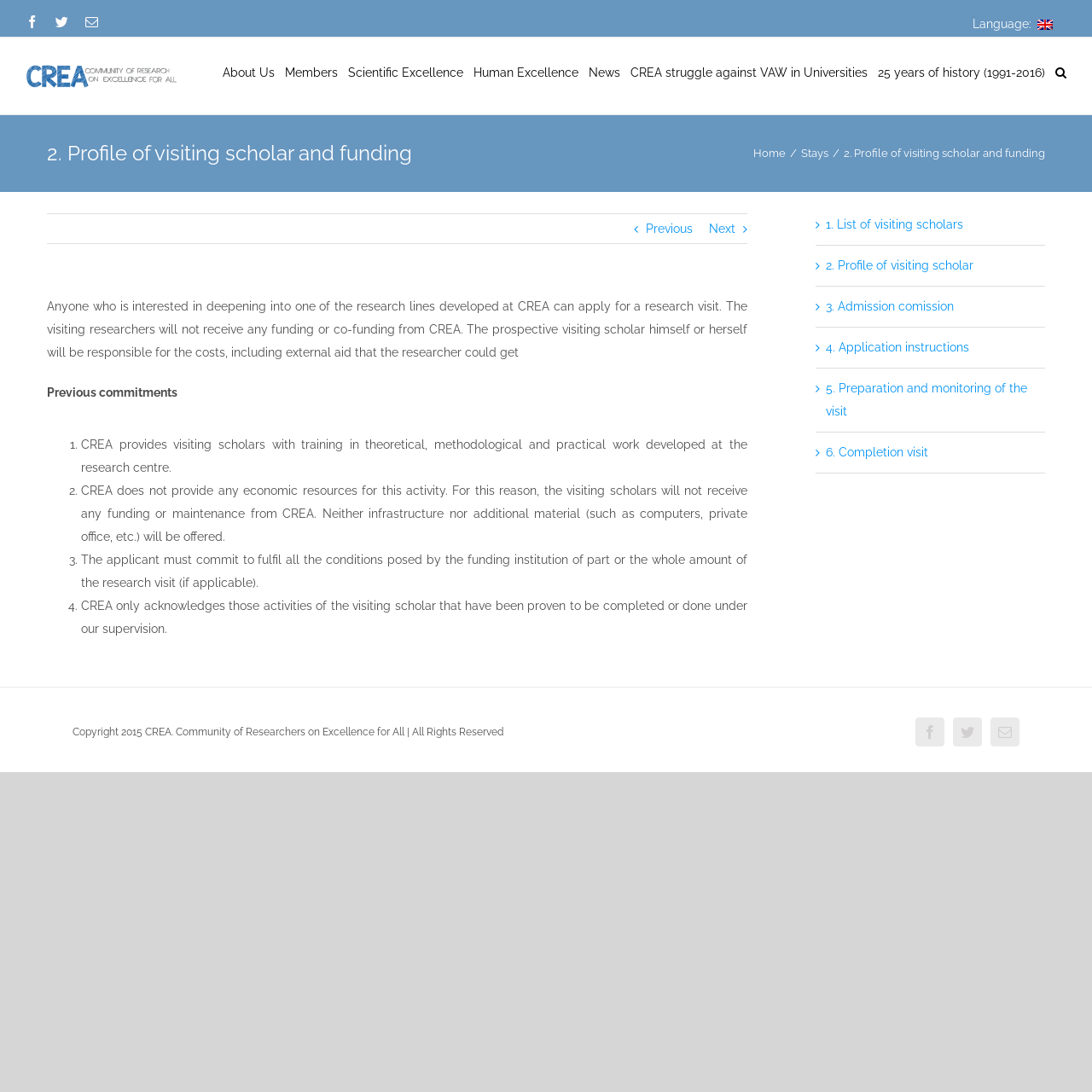Determine the bounding box coordinates of the region to click in order to accomplish the following instruction: "Go to the top of the page". Provide the coordinates as four float numbers between 0 and 1, specifically [left, top, right, bottom].

[0.904, 0.973, 0.941, 1.0]